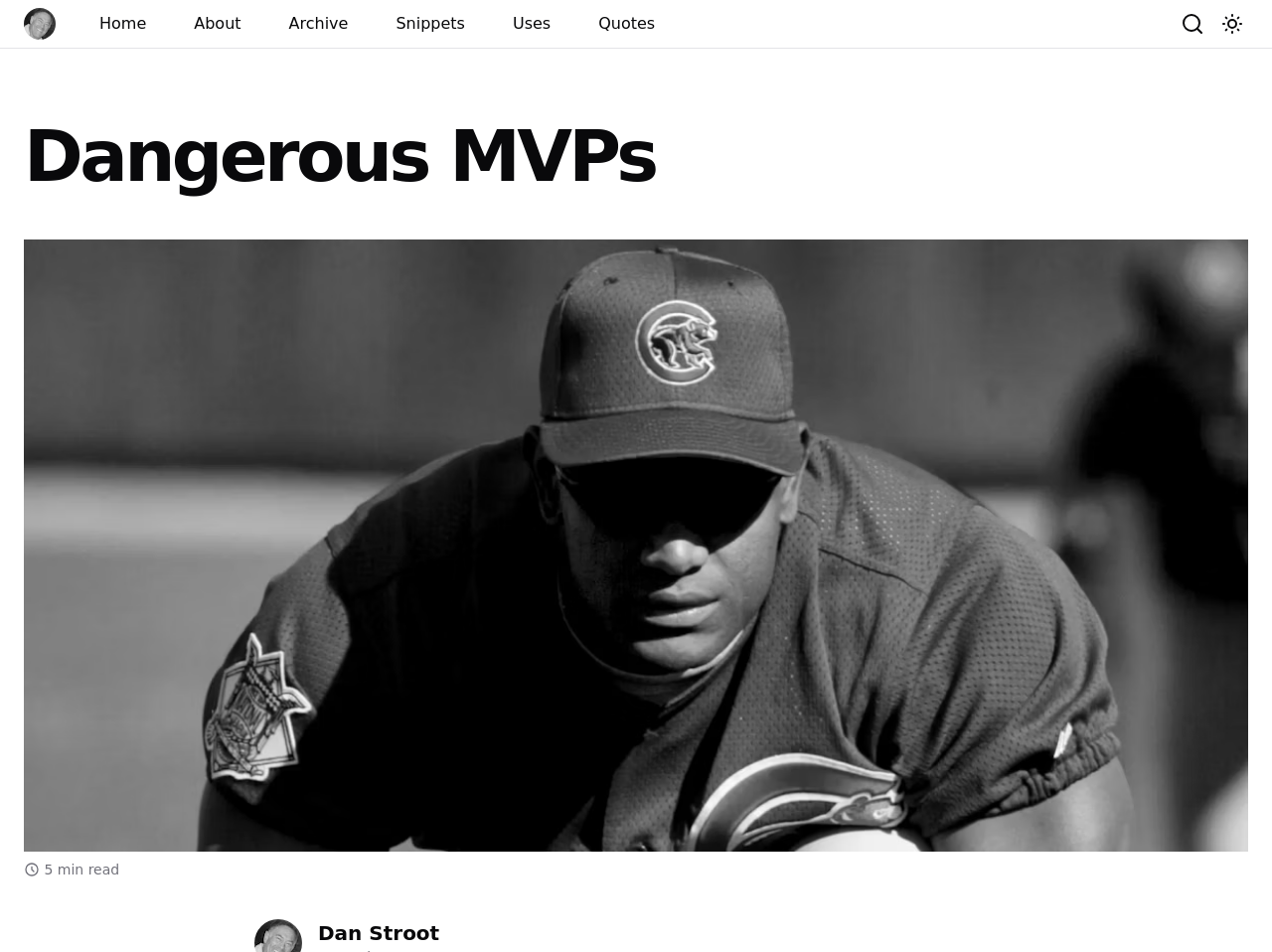Determine the bounding box of the UI element mentioned here: "Archive". The coordinates must be in the format [left, top, right, bottom] with values ranging from 0 to 1.

[0.211, 0.008, 0.289, 0.042]